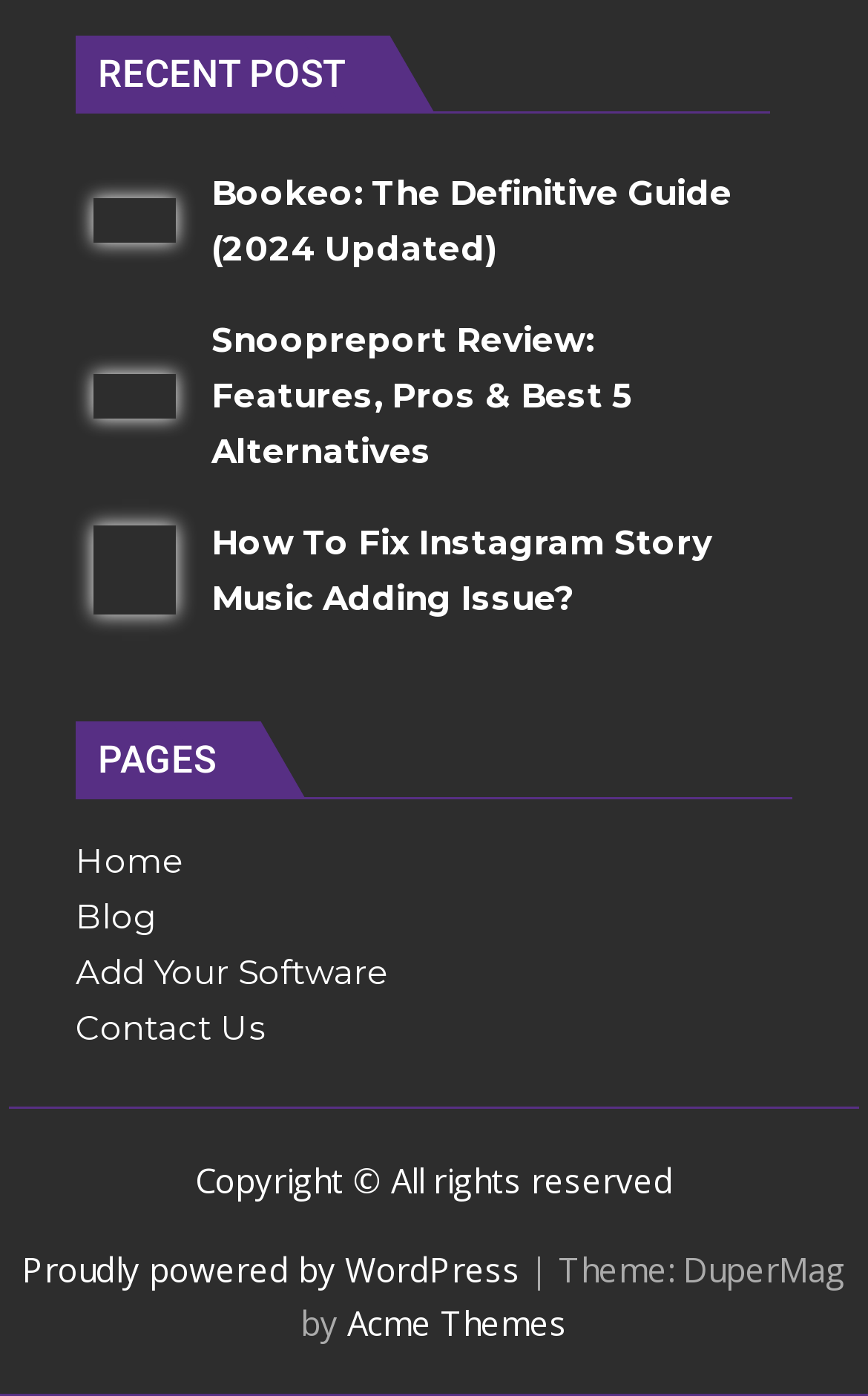Provide the bounding box coordinates for the UI element described in this sentence: "Home". The coordinates should be four float values between 0 and 1, i.e., [left, top, right, bottom].

[0.087, 0.601, 0.213, 0.632]